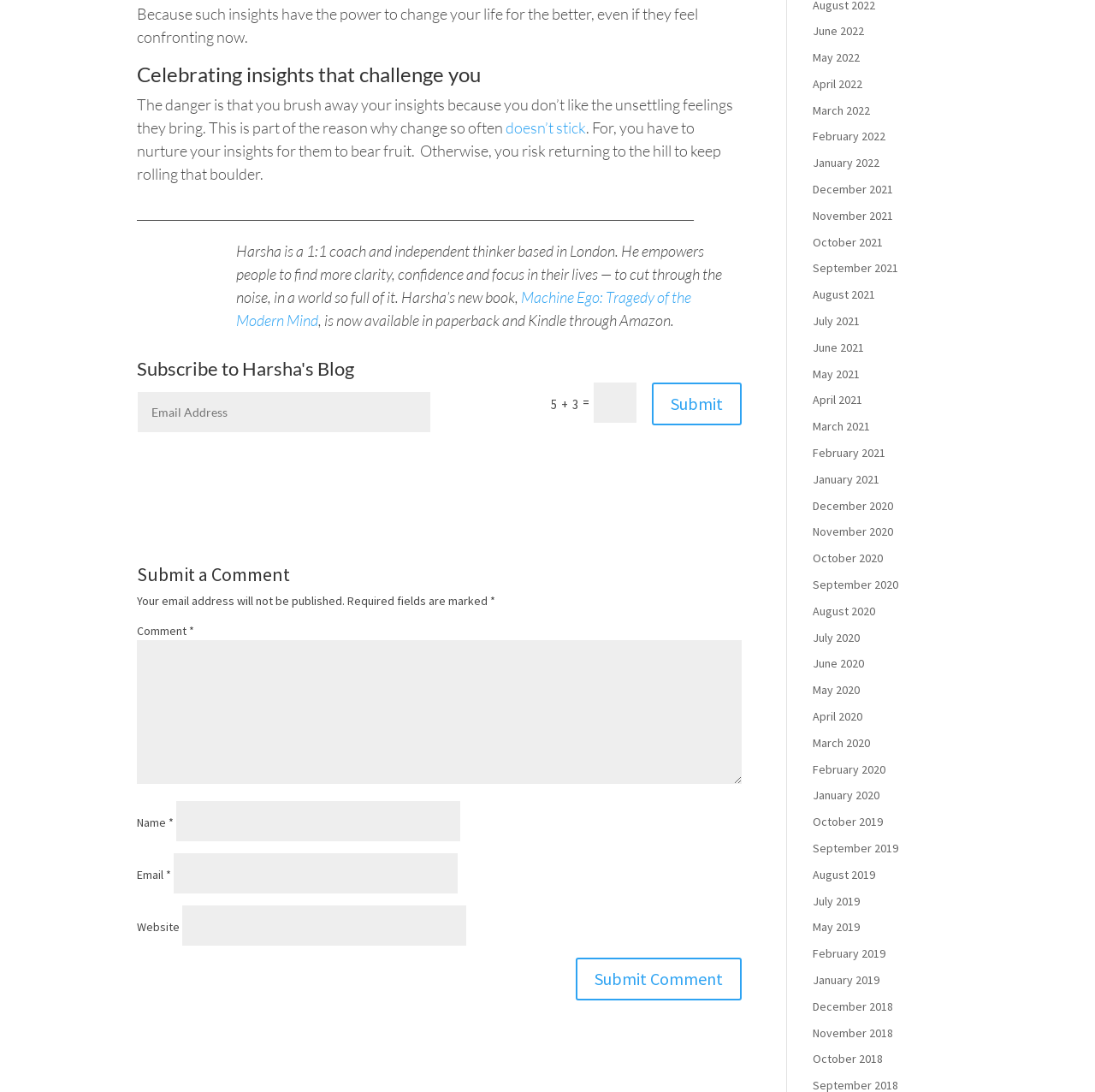Determine the bounding box coordinates of the clickable element necessary to fulfill the instruction: "Submit Comment". Provide the coordinates as four float numbers within the 0 to 1 range, i.e., [left, top, right, bottom].

[0.526, 0.877, 0.677, 0.916]